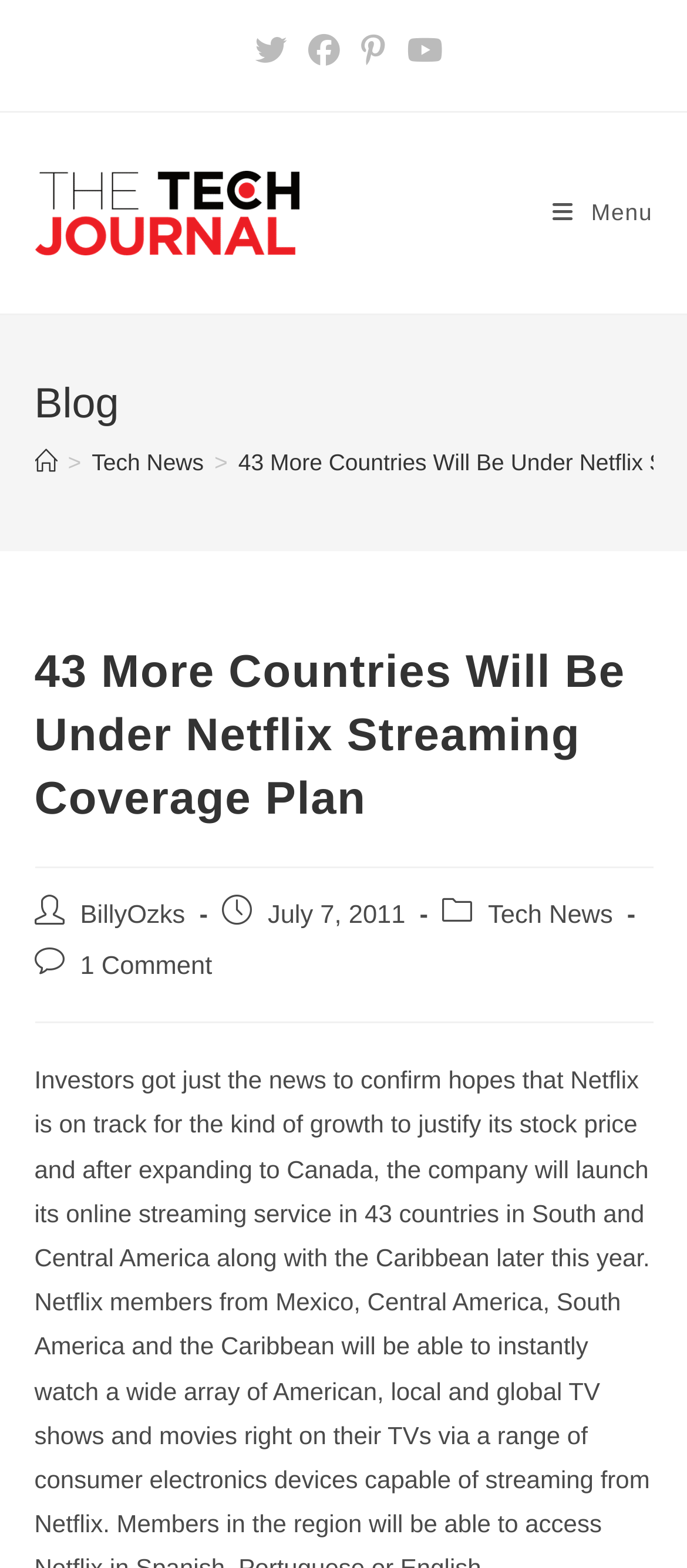When was the article published?
Provide a detailed and extensive answer to the question.

I found the publication date of the article in the section that says 'Post published:' and it is July 7, 2011.